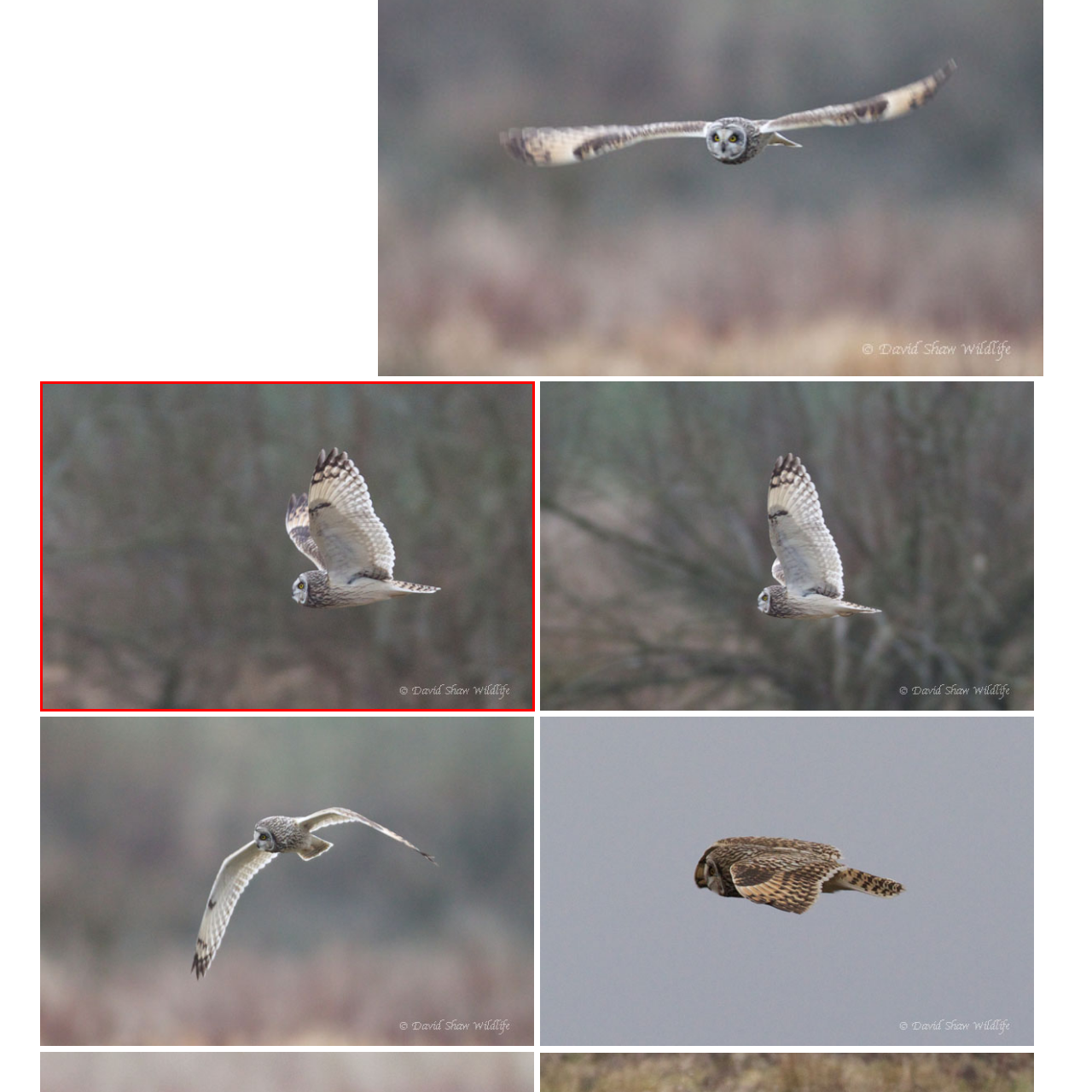What time of day does the owl hunt?
Examine the image highlighted by the red bounding box and answer briefly with one word or a short phrase.

Twilight hours